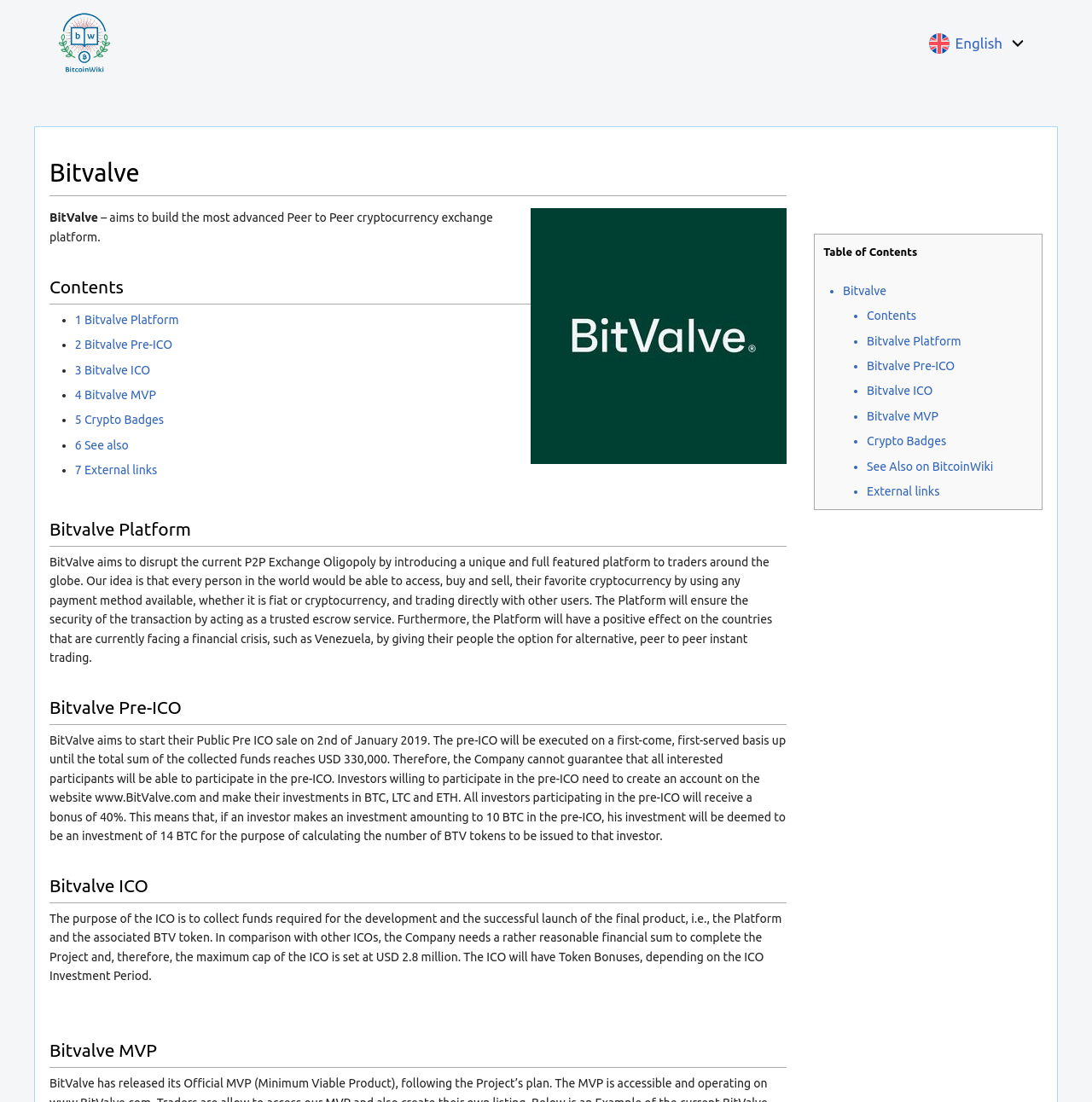Find the bounding box coordinates for the UI element that matches this description: "See Also on BitcoinWiki".

[0.794, 0.417, 0.91, 0.429]